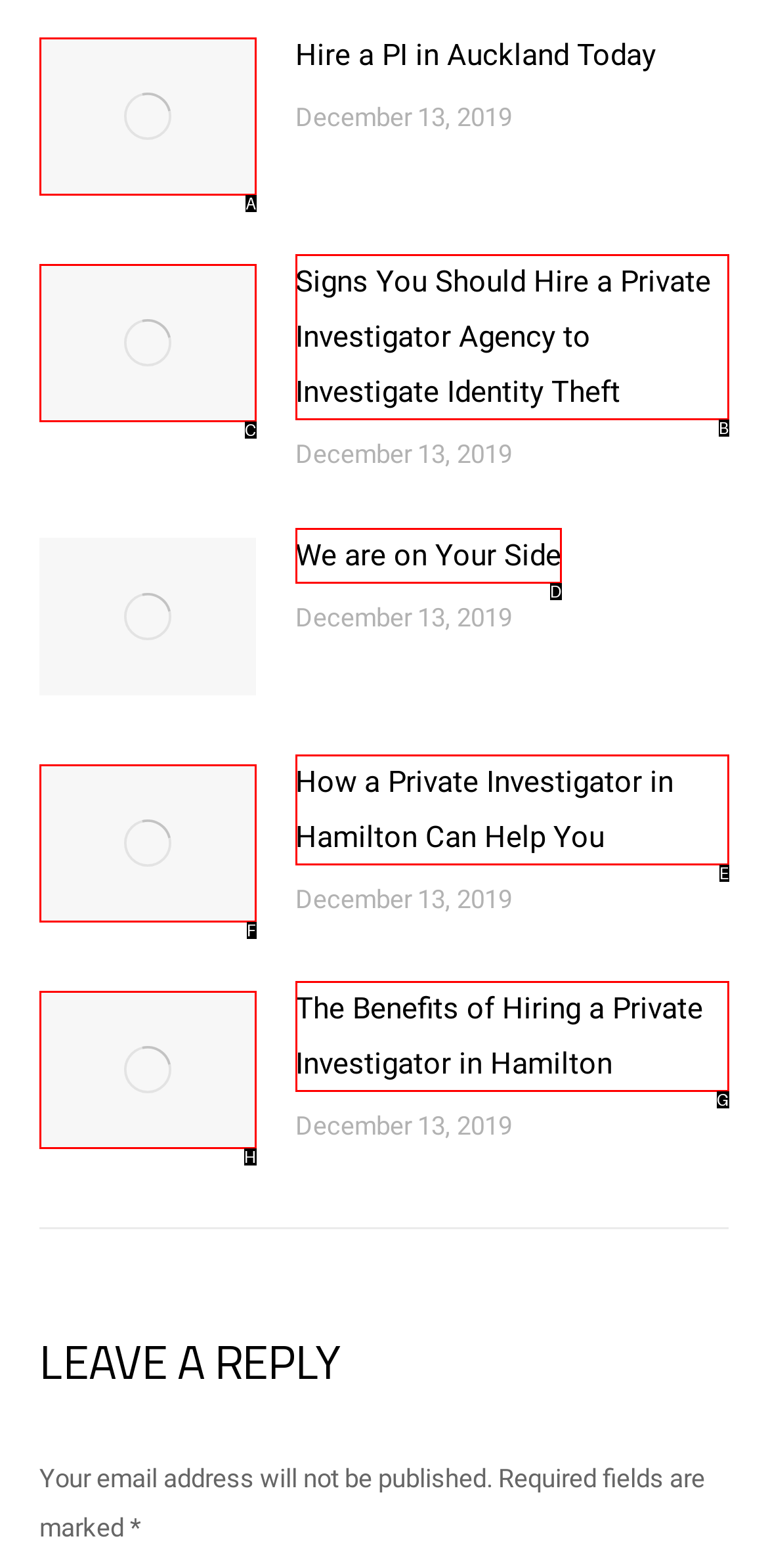Point out the HTML element I should click to achieve the following: Click the 'The Benefits of Hiring a Private Investigator in Hamilton' link Reply with the letter of the selected element.

G